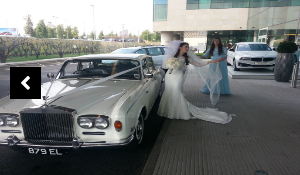Please provide a comprehensive response to the question based on the details in the image: What type of vehicle is in the image?

The image features a stunning Rolls Royce Silver Shadow, which is elegantly parked outside a modern building, serving as a luxurious vehicle for a special occasion, indicating that the type of vehicle in the image is a Rolls Royce.